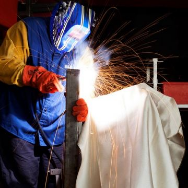Generate an elaborate caption that includes all aspects of the image.

The image showcases a welder in action, wearing a blue and yellow protective jacket along with welding gloves. The welder is intensely focused on a welding operation, using a welding machine to work on a piece of metal, which emits bright sparks all around. The background is dark, emphasizing the bright flashes and glowing light from the welding process. A protective covering or drape appears to be in place to shield adjacent areas, showcasing an emphasis on safety during welding tasks. This image illustrates the use of essential welding gear, highlighting the importance of safety and equipment in the welding profession.